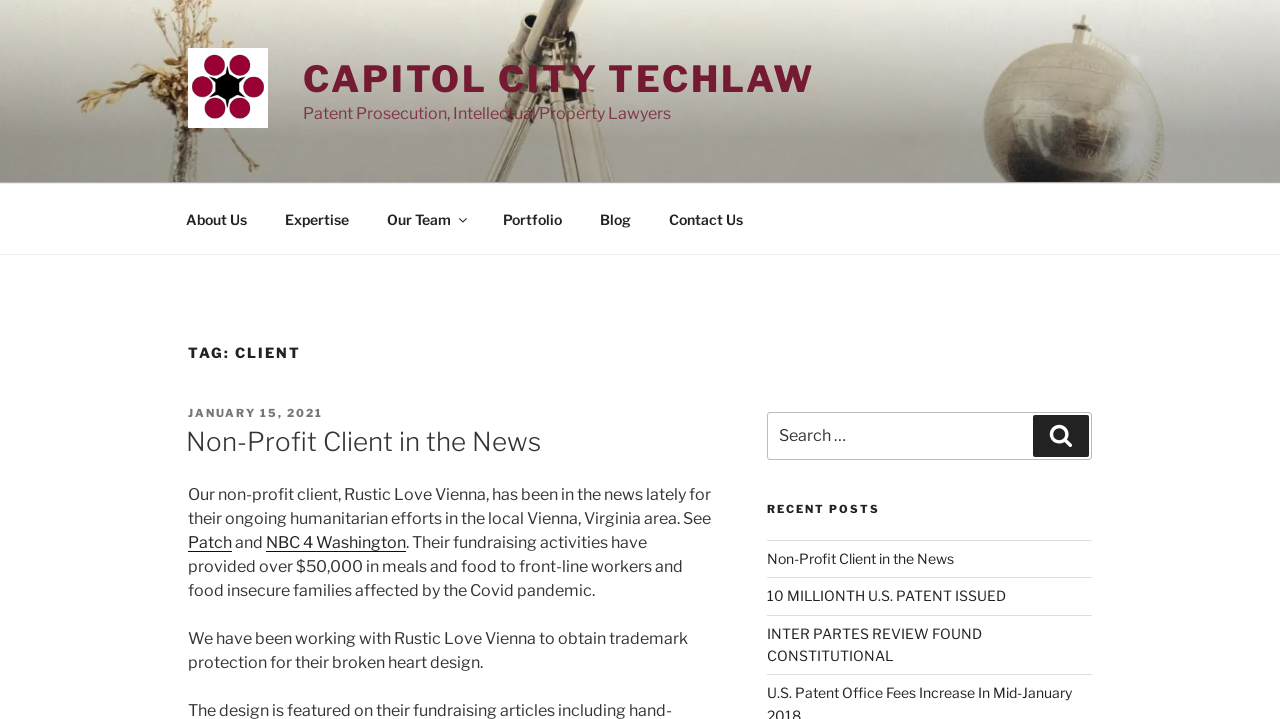What is the title of the recent post?
Please ensure your answer is as detailed and informative as possible.

The title of the recent post can be found in the section 'TAG: CLIENT' where it is written as a heading 'Non-Profit Client in the News'.